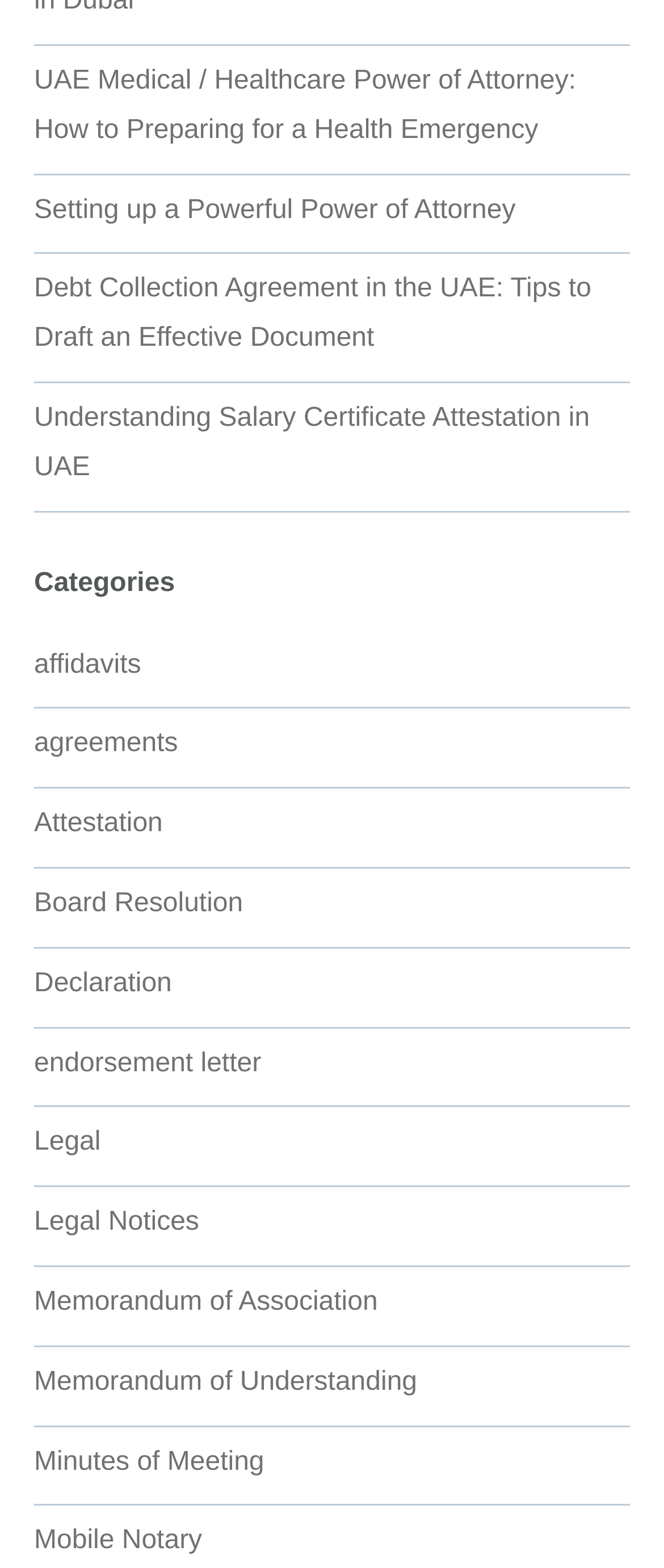Determine the bounding box coordinates of the clickable region to carry out the instruction: "Read about Setting up a Powerful Power of Attorney".

[0.051, 0.124, 0.776, 0.143]